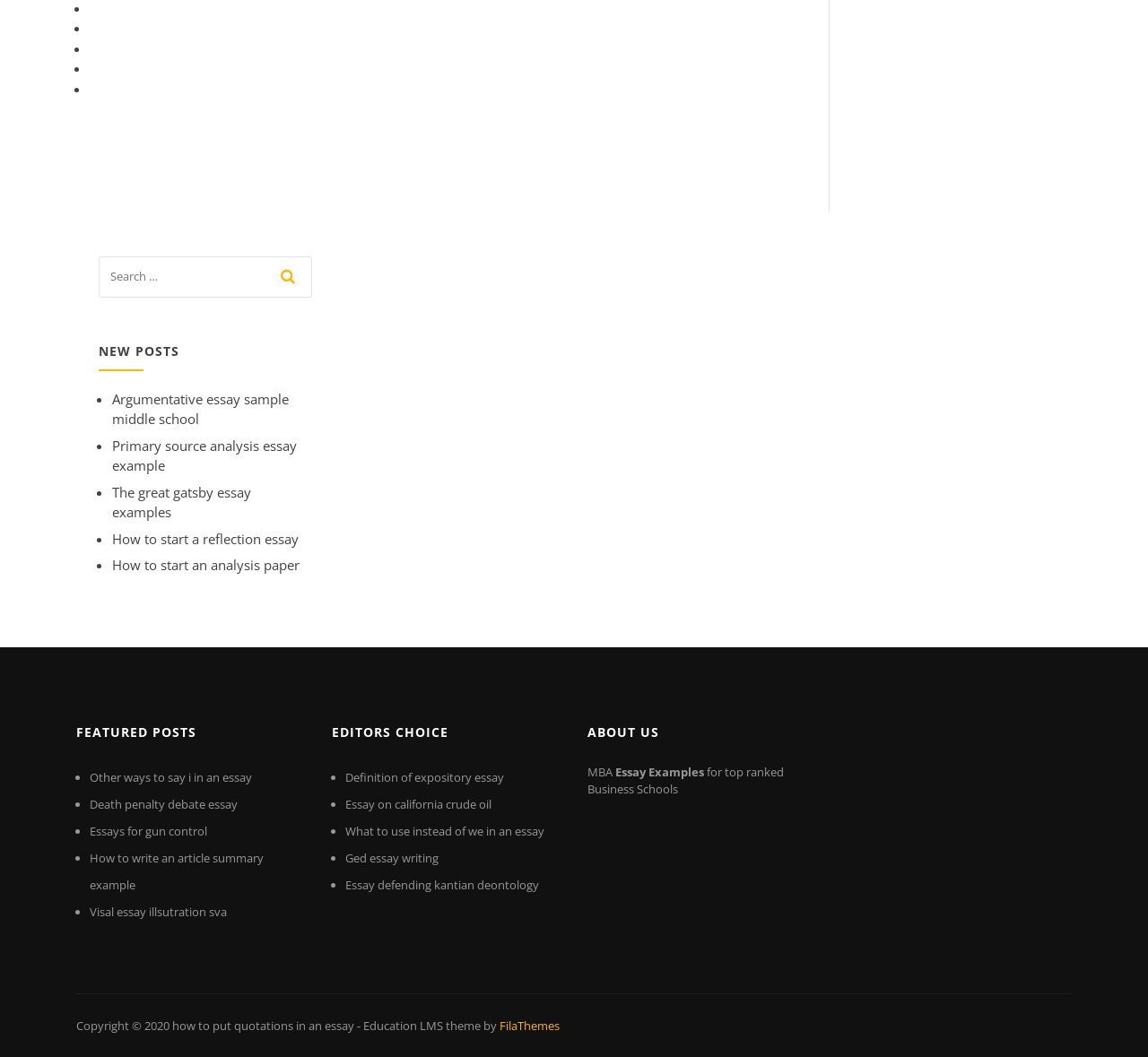Please find the bounding box coordinates of the element that you should click to achieve the following instruction: "Click on the 'Next' button". The coordinates should be presented as four float numbers between 0 and 1: [left, top, right, bottom].

None